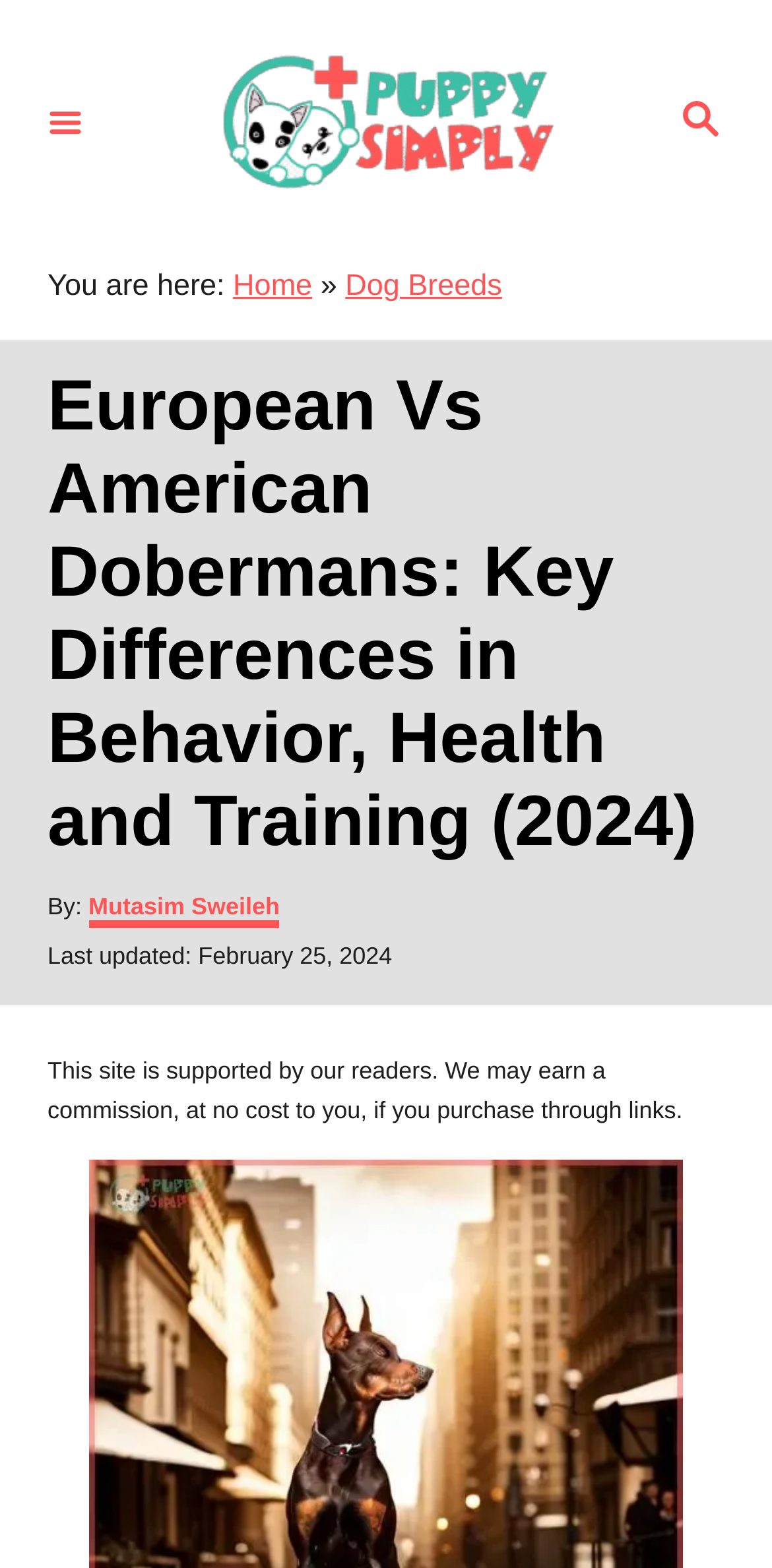Review the image closely and give a comprehensive answer to the question: What is the topic of the current webpage?

I determined the topic of the webpage by reading the main heading, which states 'European Vs American Dobermans: Key Differences in Behavior, Health and Training (2024)'. This heading suggests that the webpage is comparing and contrasting European and American Dobermans.